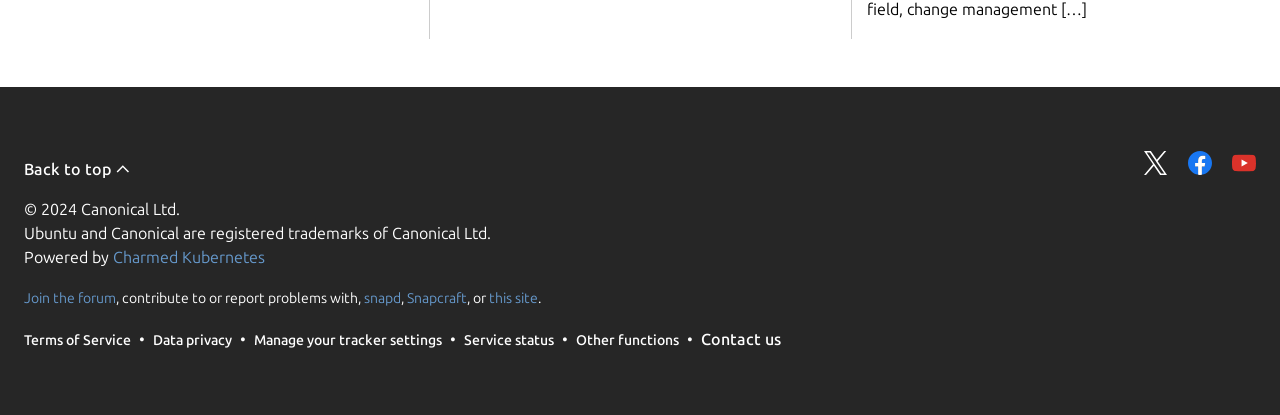Identify the bounding box coordinates for the element you need to click to achieve the following task: "Go back to top". The coordinates must be four float values ranging from 0 to 1, formatted as [left, top, right, bottom].

[0.019, 0.386, 0.102, 0.429]